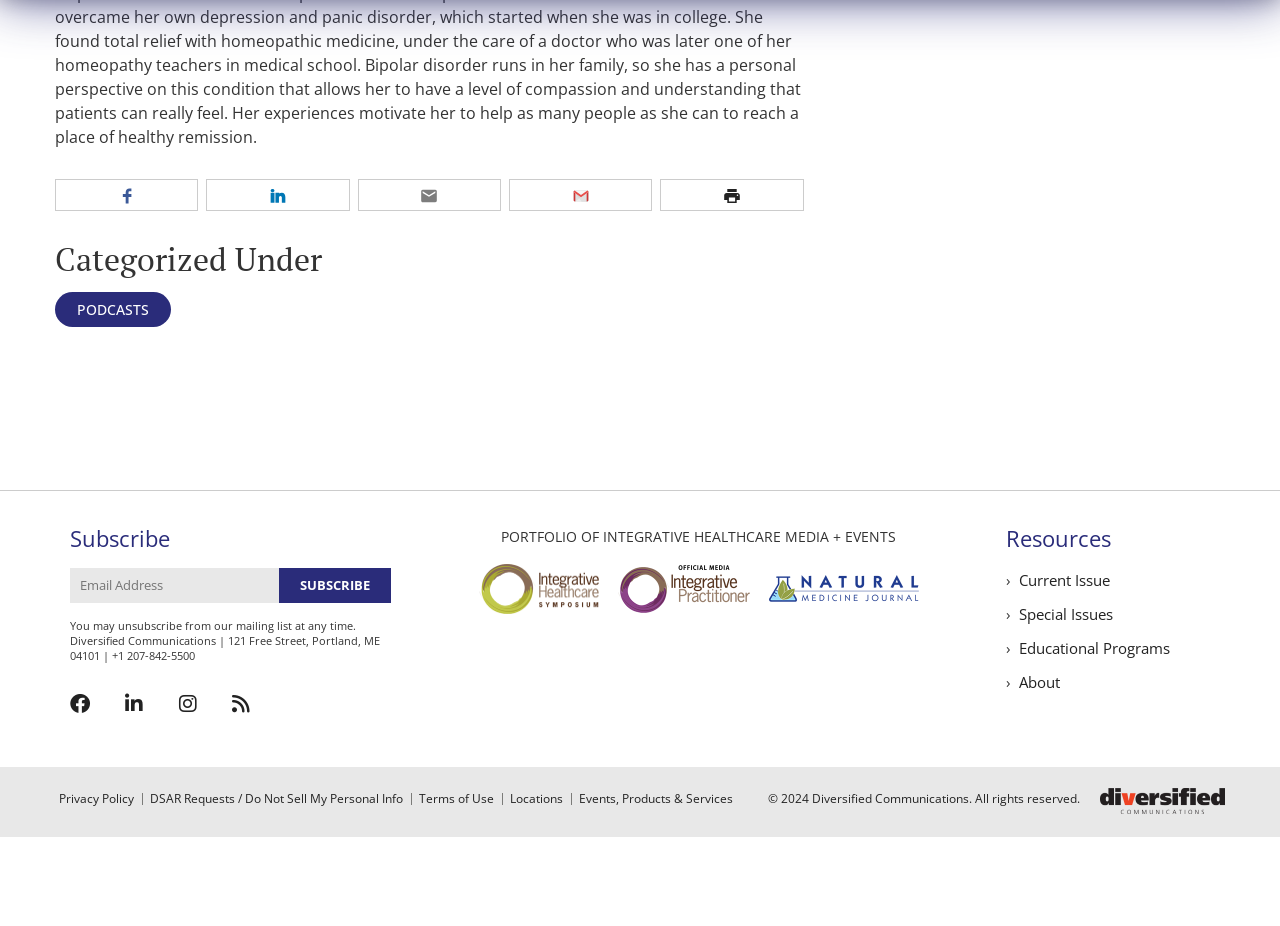Locate the bounding box coordinates of the element I should click to achieve the following instruction: "View the privacy policy".

[0.046, 0.854, 0.105, 0.87]